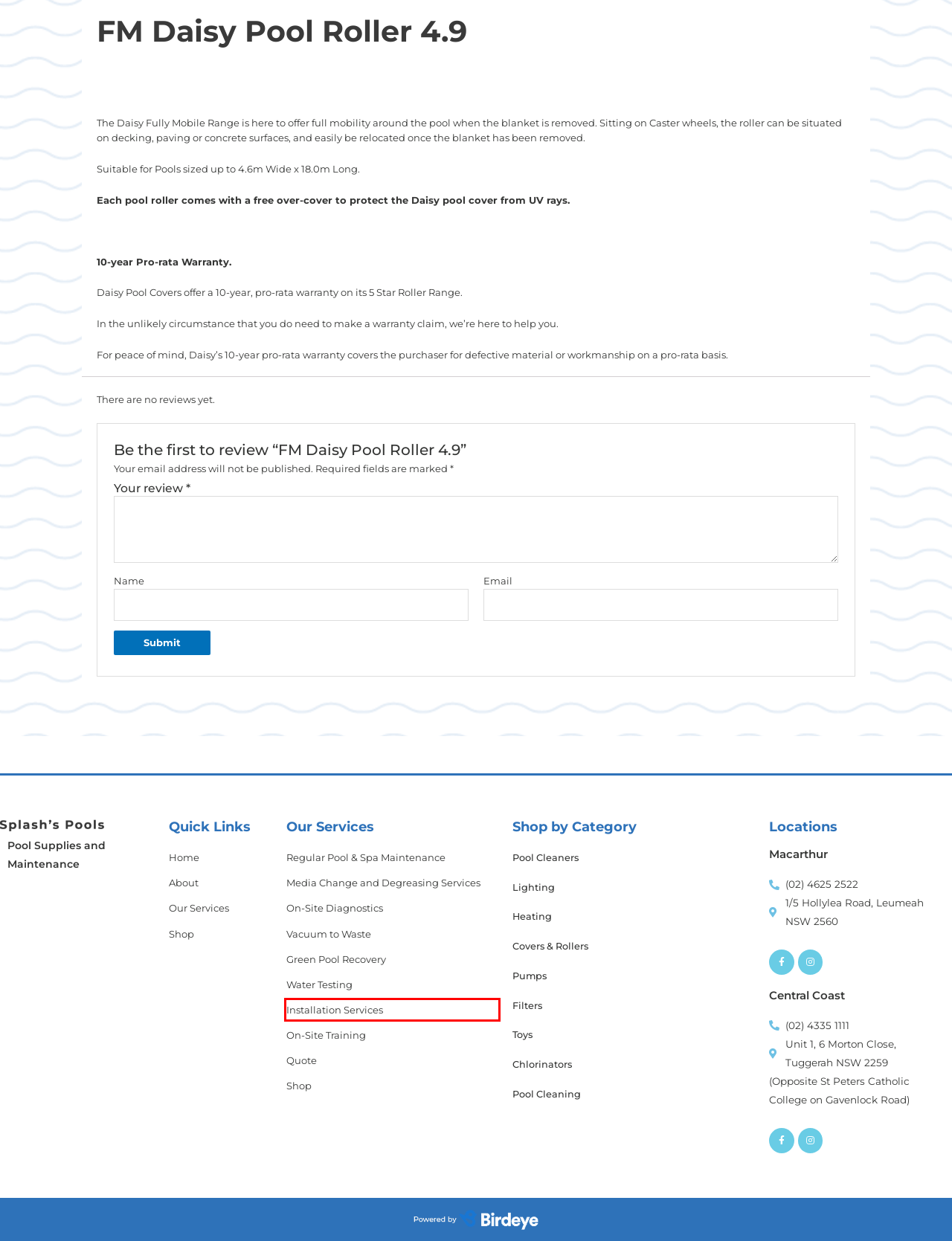With the provided screenshot showing a webpage and a red bounding box, determine which webpage description best fits the new page that appears after clicking the element inside the red box. Here are the options:
A. Lighting - Splash's Pools
B. About - Splash's Pools
C. Pool Brooms Archives - Splash's Pools
D. Handover Tools and Consumables Archives - Splash's Pools
E. Pool Toys - Splash's Pools
F. Installation Services - Splash's Pools
G. Products Archive - Splash's Pools
H. Pumps - Splash's Pools

F